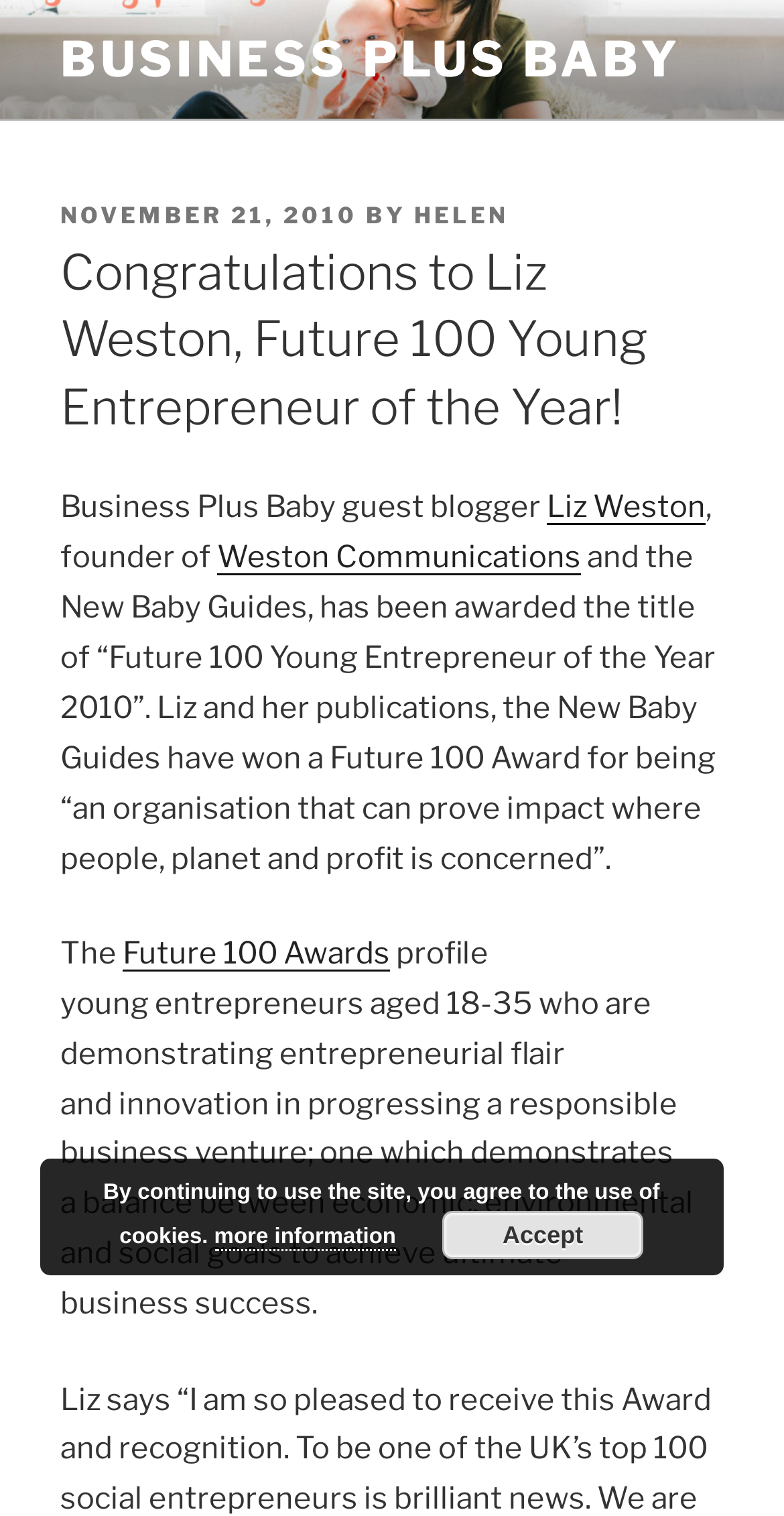Using the information shown in the image, answer the question with as much detail as possible: What is the purpose of the Future 100 Awards?

The answer can be found in the text 'The Future 100 Awards profile young entrepreneurs aged 18-35 who are demonstrating entrepreneurial flair and innovation in progressing a responsible business venture; one which demonstrates a balance between economic, environmental and social goals to achieve ultimate business success.'